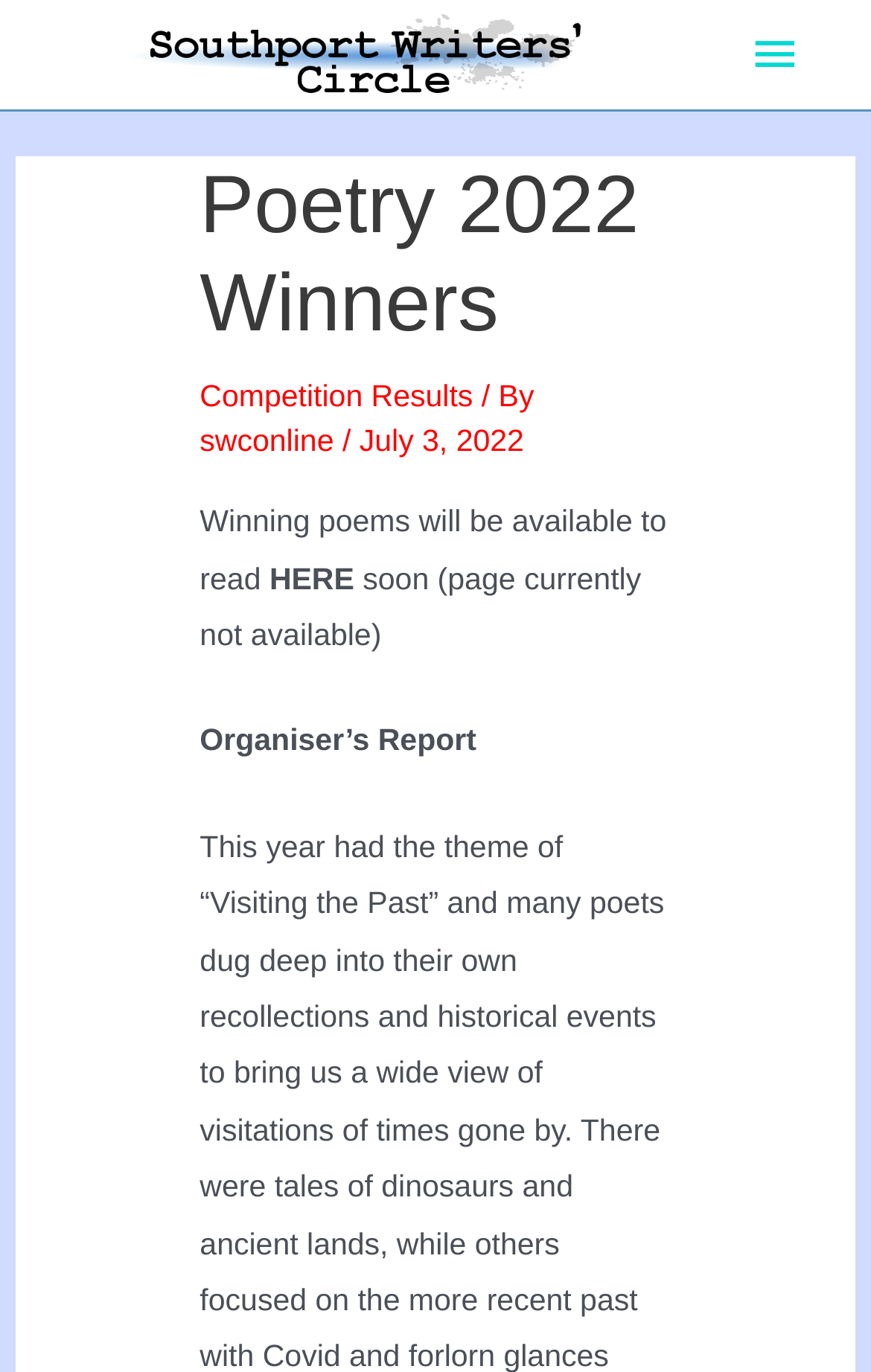Locate the bounding box of the UI element described in the following text: "Thomas Bruder".

None